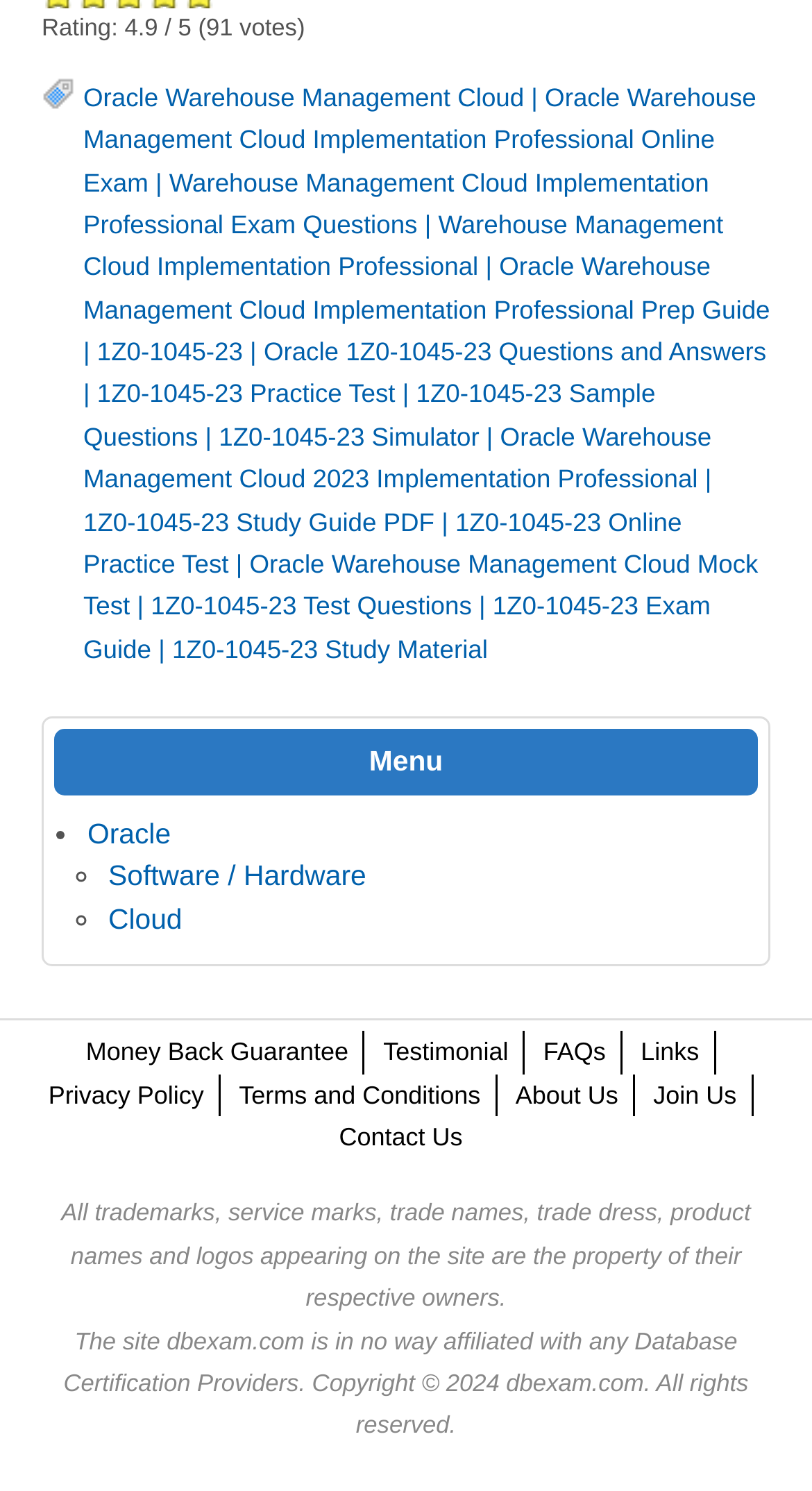Using the provided element description: "Warehouse Management Cloud Implementation Professional", identify the bounding box coordinates. The coordinates should be four floats between 0 and 1 in the order [left, top, right, bottom].

[0.103, 0.141, 0.891, 0.189]